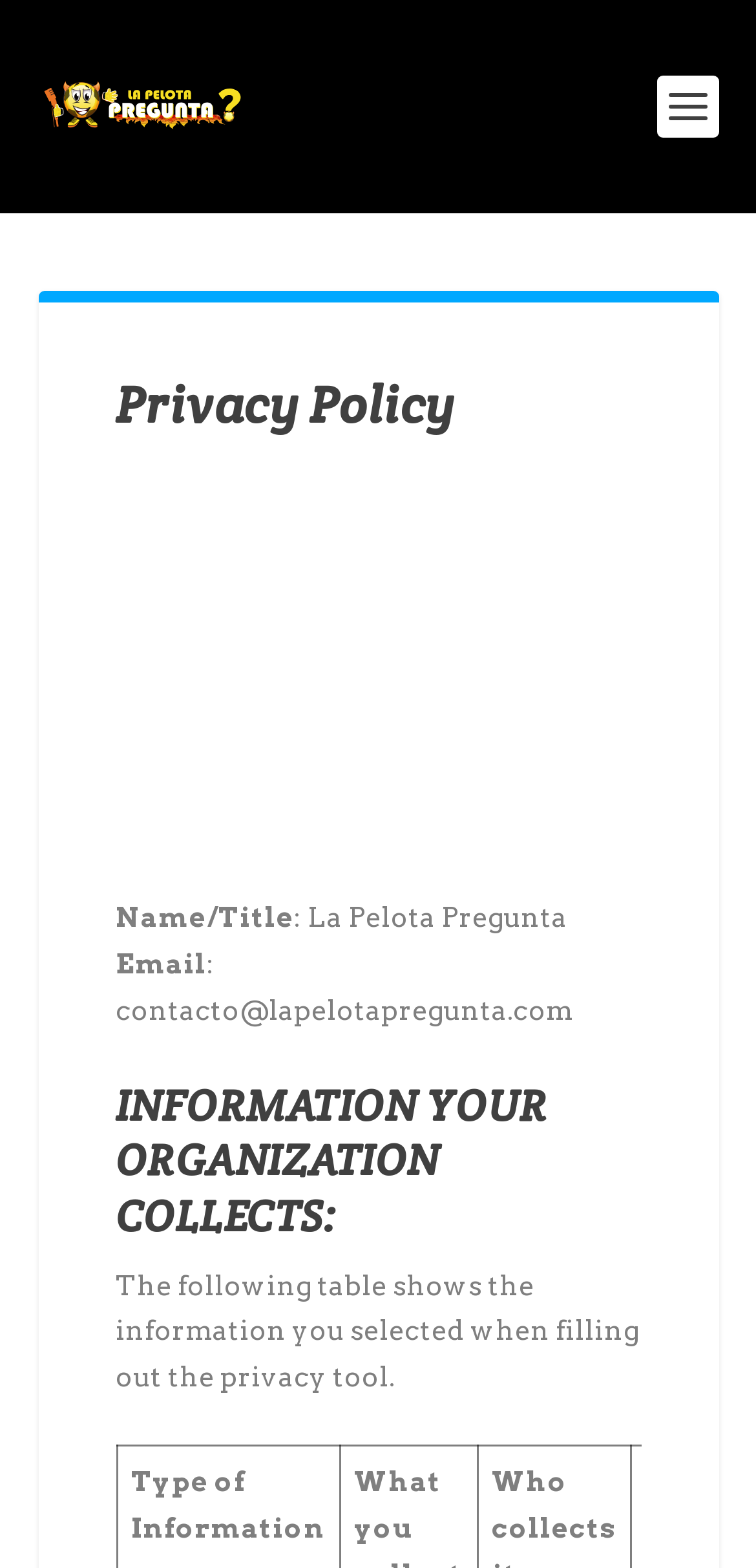What is the title of the organization?
Please look at the screenshot and answer in one word or a short phrase.

La Pelota Pregunta